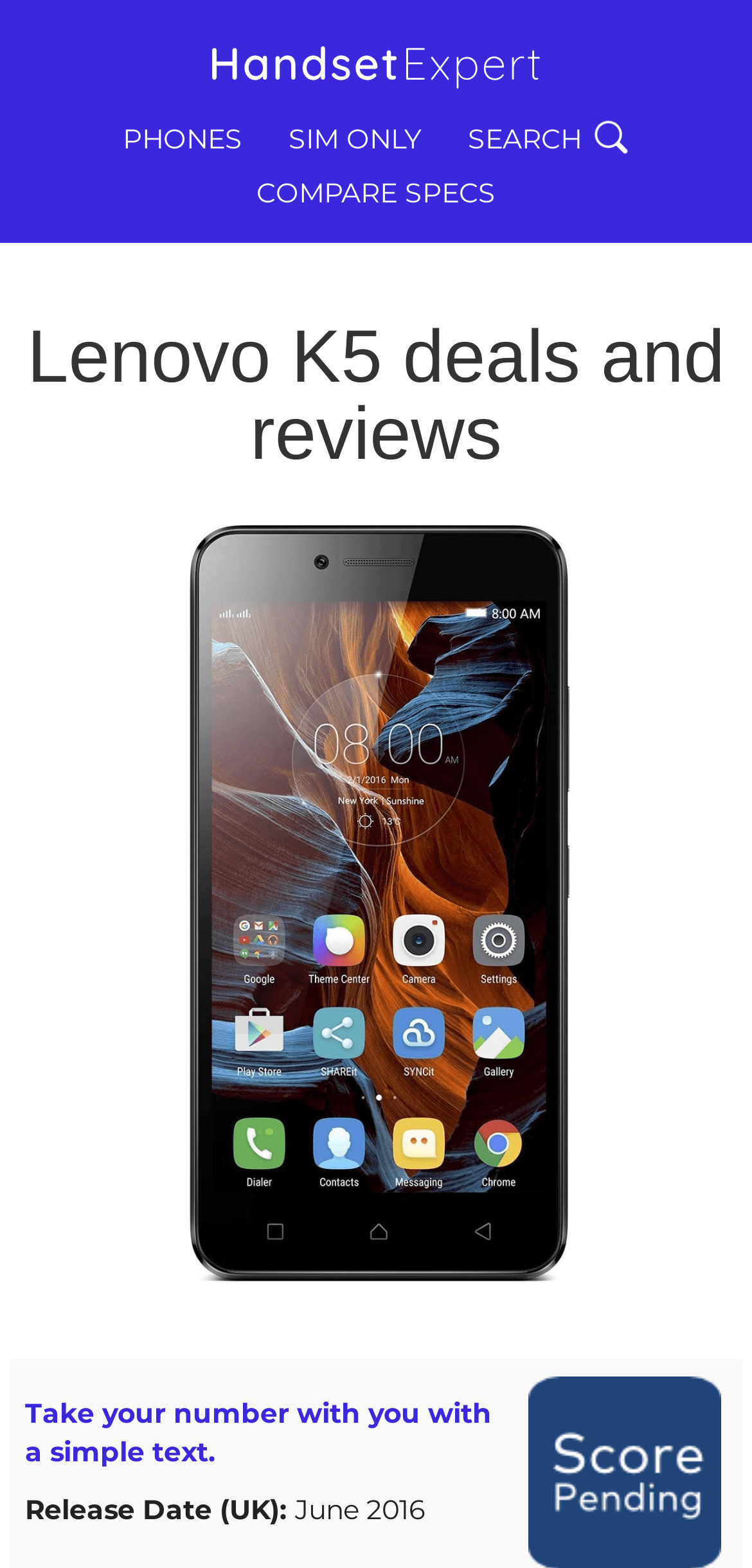Based on the element description, predict the bounding box coordinates (top-left x, top-left y, bottom-right x, bottom-right y) for the UI element in the screenshot: Phones

[0.163, 0.076, 0.322, 0.1]